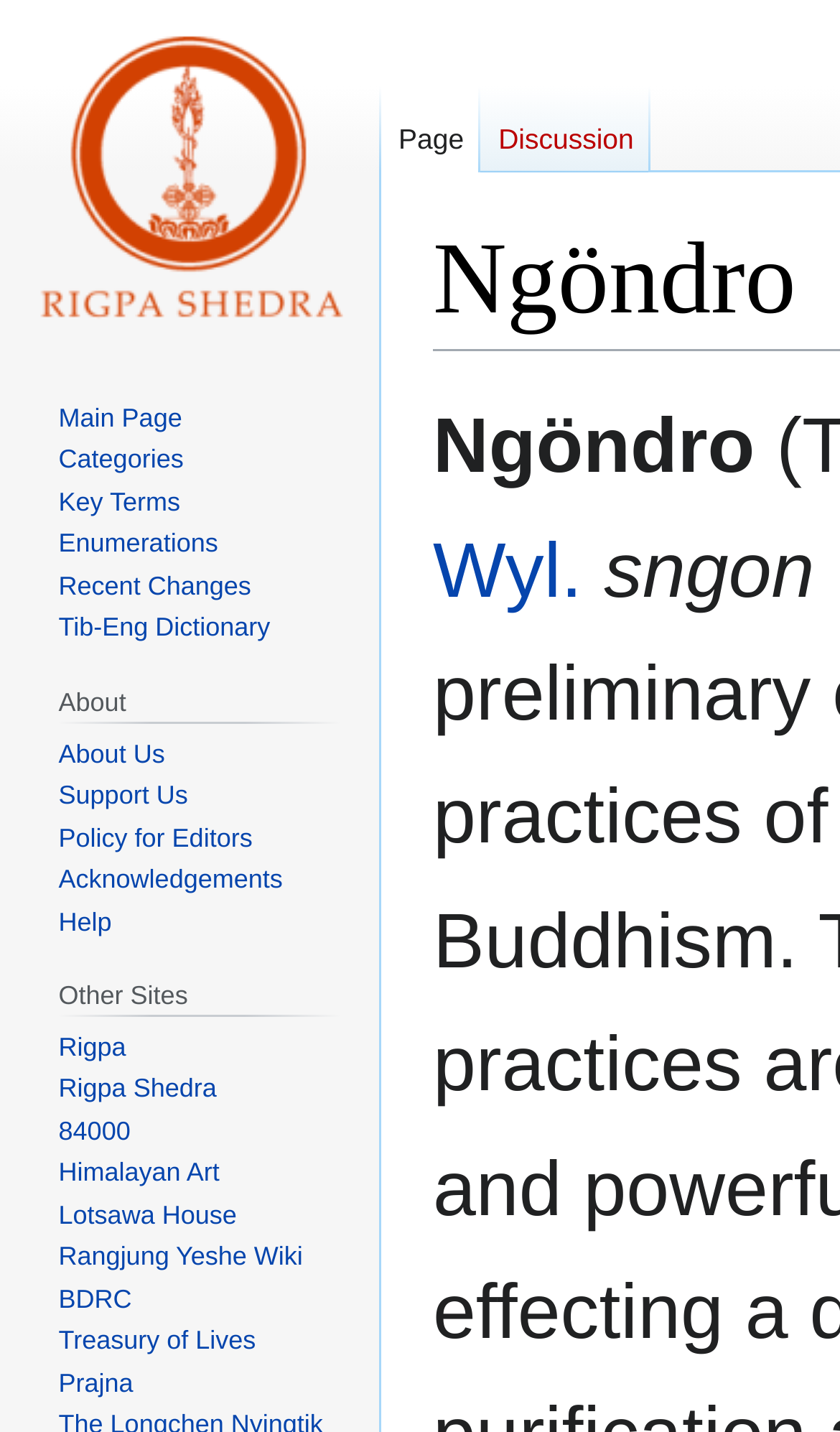Can you specify the bounding box coordinates for the region that should be clicked to fulfill this instruction: "Learn about Rigpa".

[0.07, 0.72, 0.15, 0.742]